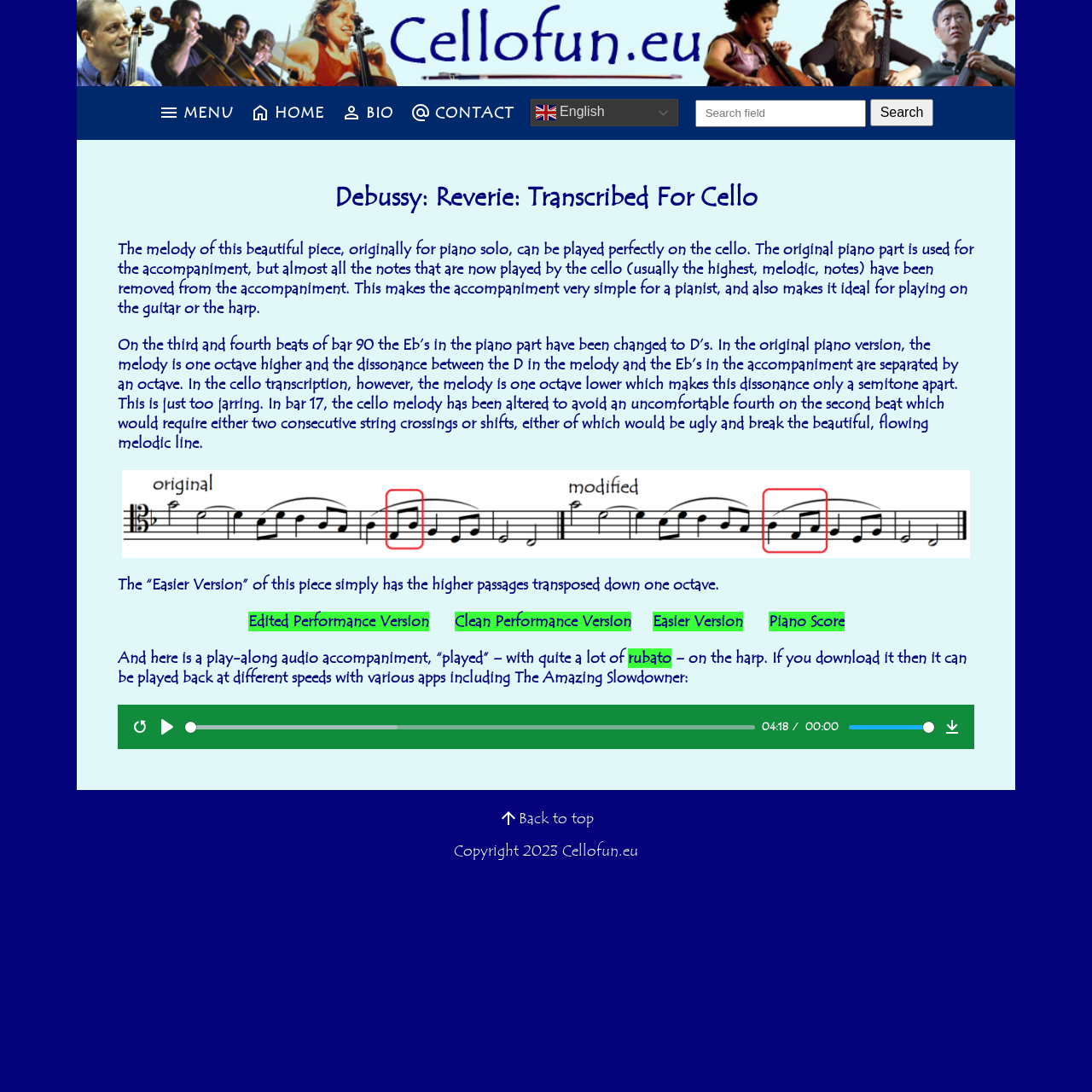Provide the bounding box coordinates of the HTML element this sentence describes: "Instrument Combination". The bounding box coordinates consist of four float numbers between 0 and 1, i.e., [left, top, right, bottom].

[0.094, 0.255, 0.243, 0.28]